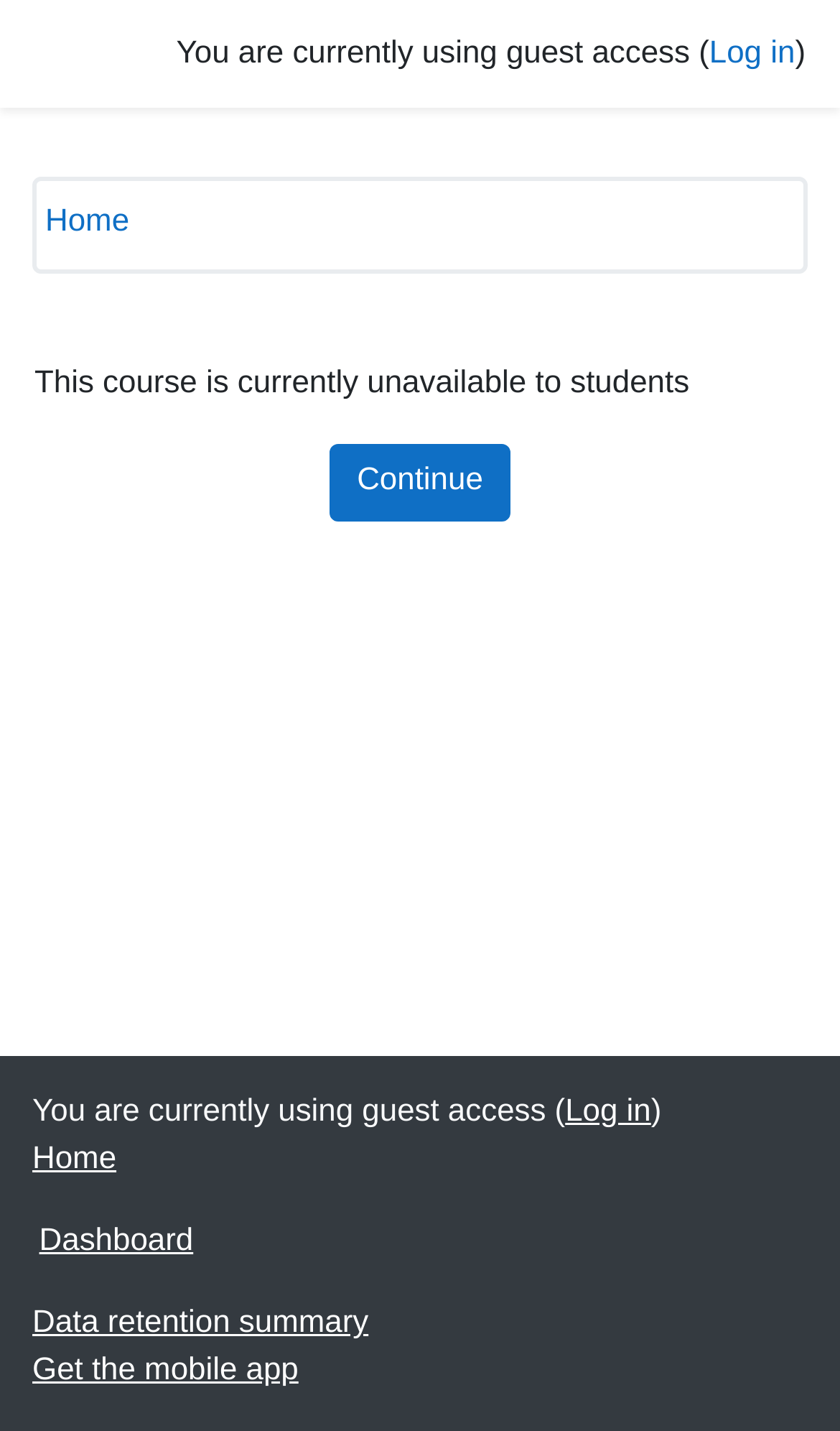Determine the bounding box coordinates for the element that should be clicked to follow this instruction: "View Data retention summary". The coordinates should be given as four float numbers between 0 and 1, in the format [left, top, right, bottom].

[0.038, 0.913, 0.439, 0.937]